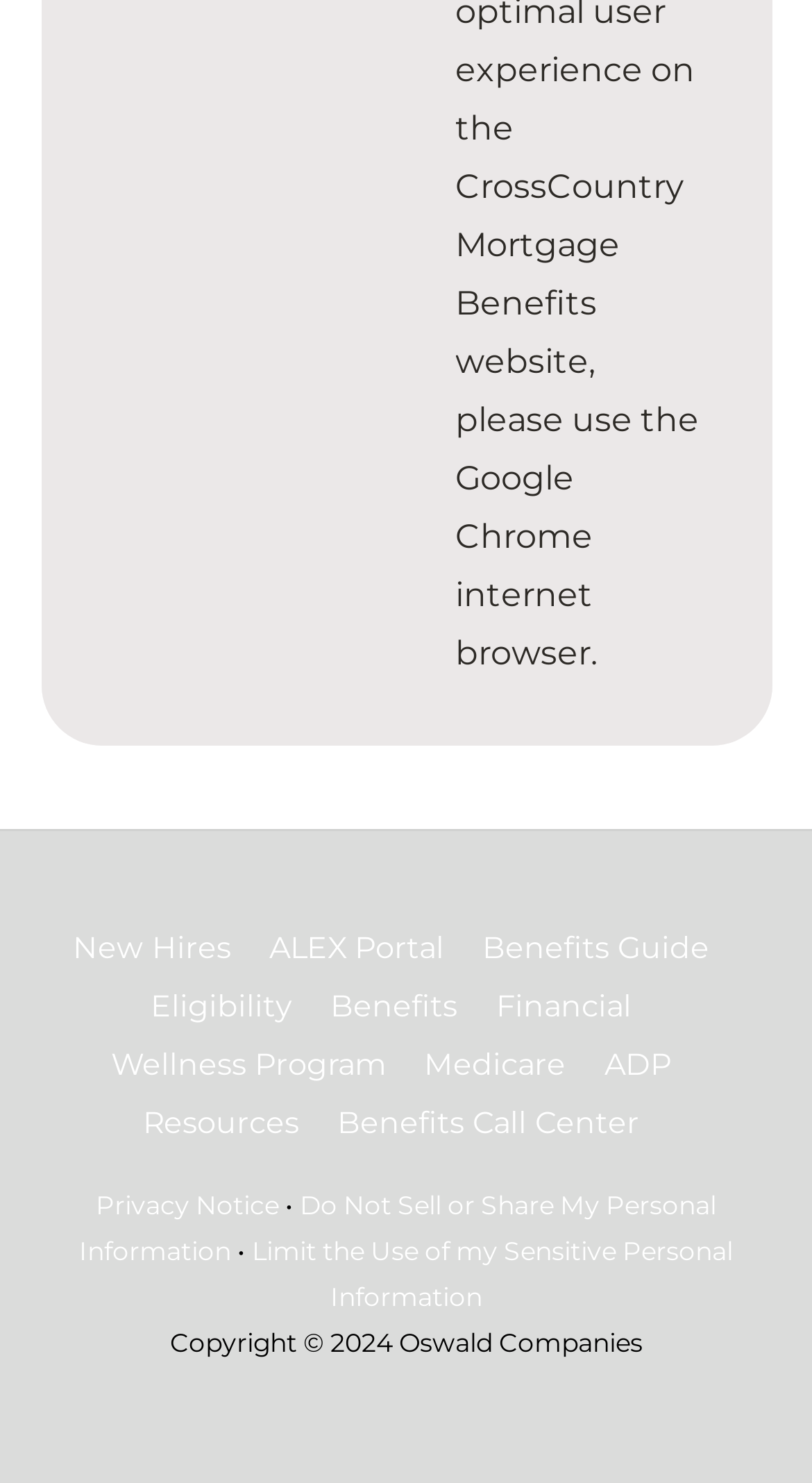For the element described, predict the bounding box coordinates as (top-left x, top-left y, bottom-right x, bottom-right y). All values should be between 0 and 1. Element description: Privacy Notice

[0.118, 0.802, 0.344, 0.823]